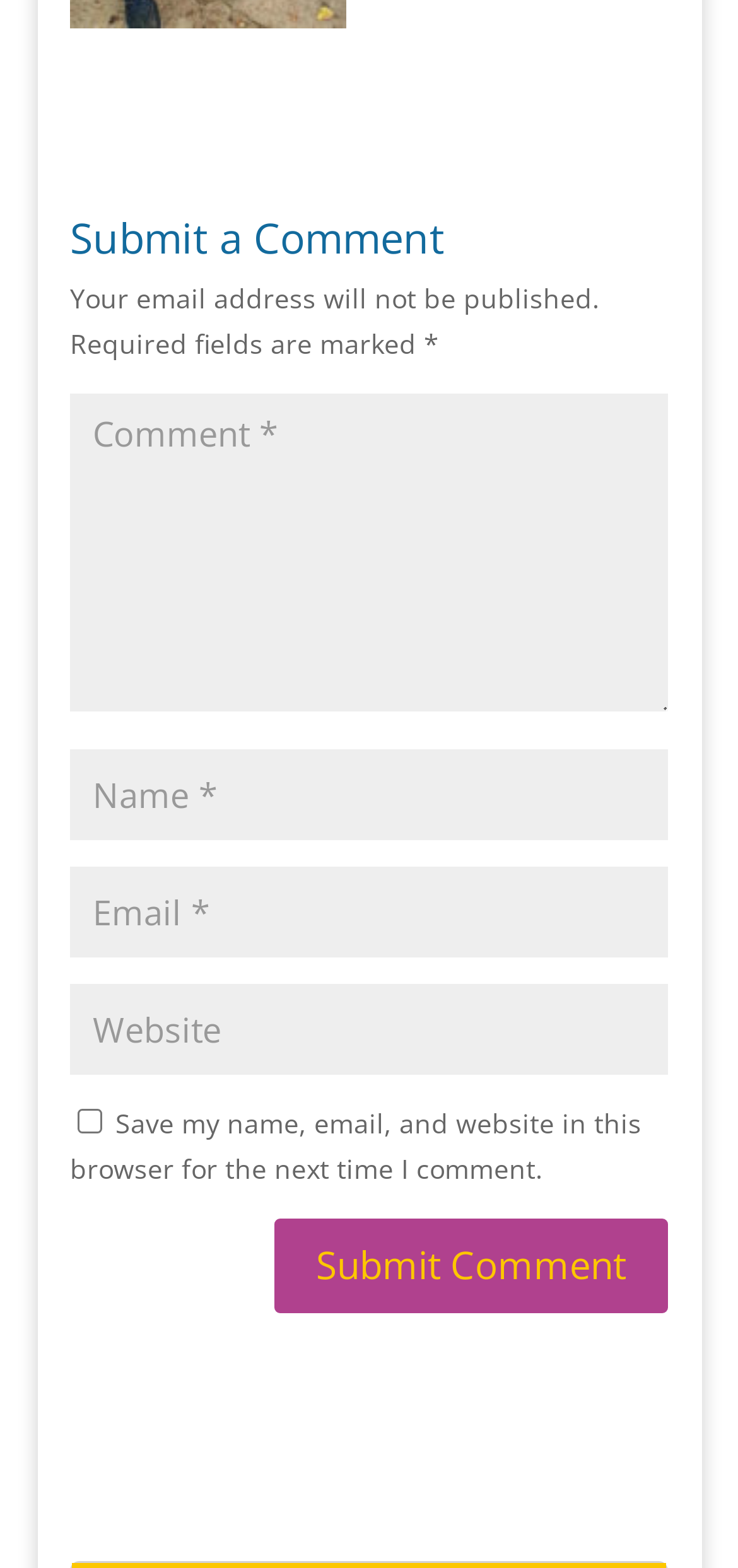Answer the question in a single word or phrase:
What is the default state of the checkbox?

Unchecked